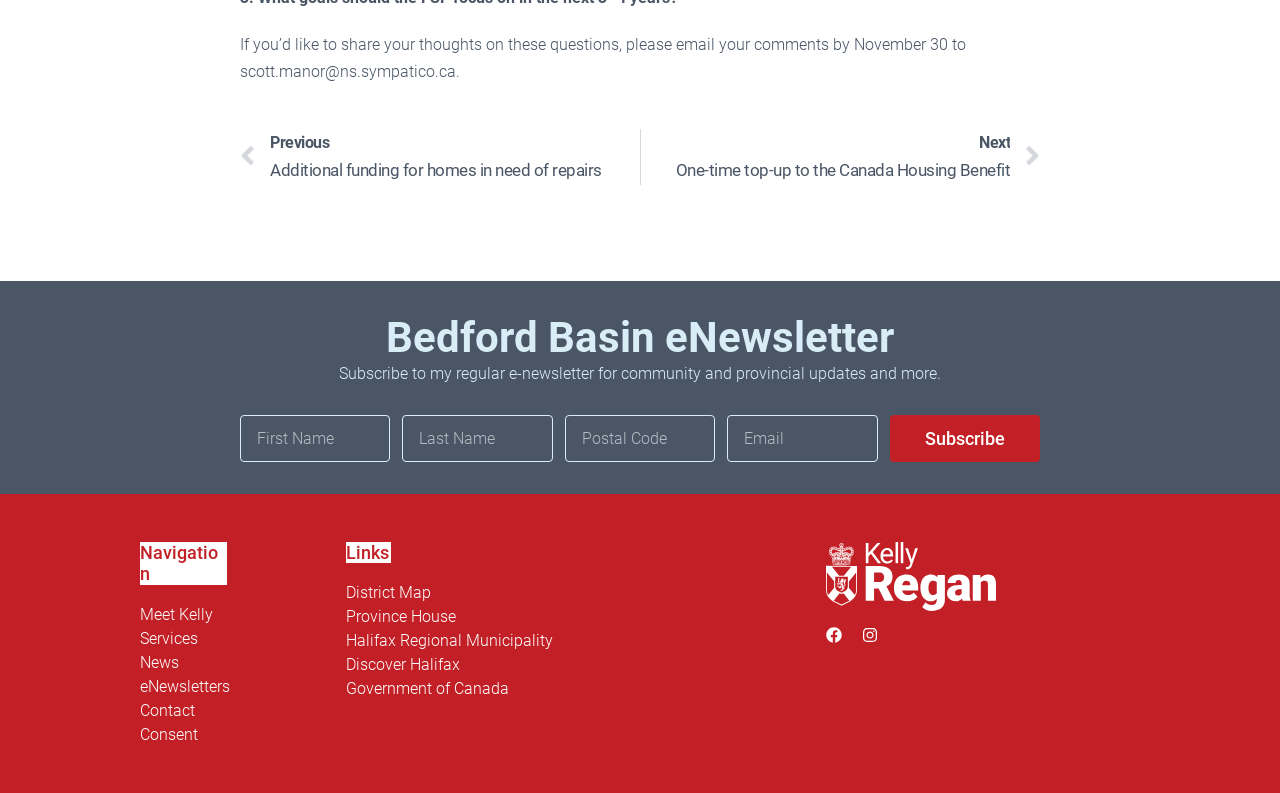How can users navigate to other sections?
Using the information from the image, answer the question thoroughly.

The webpage has several links, such as 'Meet Kelly', 'Services', 'News', and 'Contact', which allow users to navigate to other sections or pages of the website.